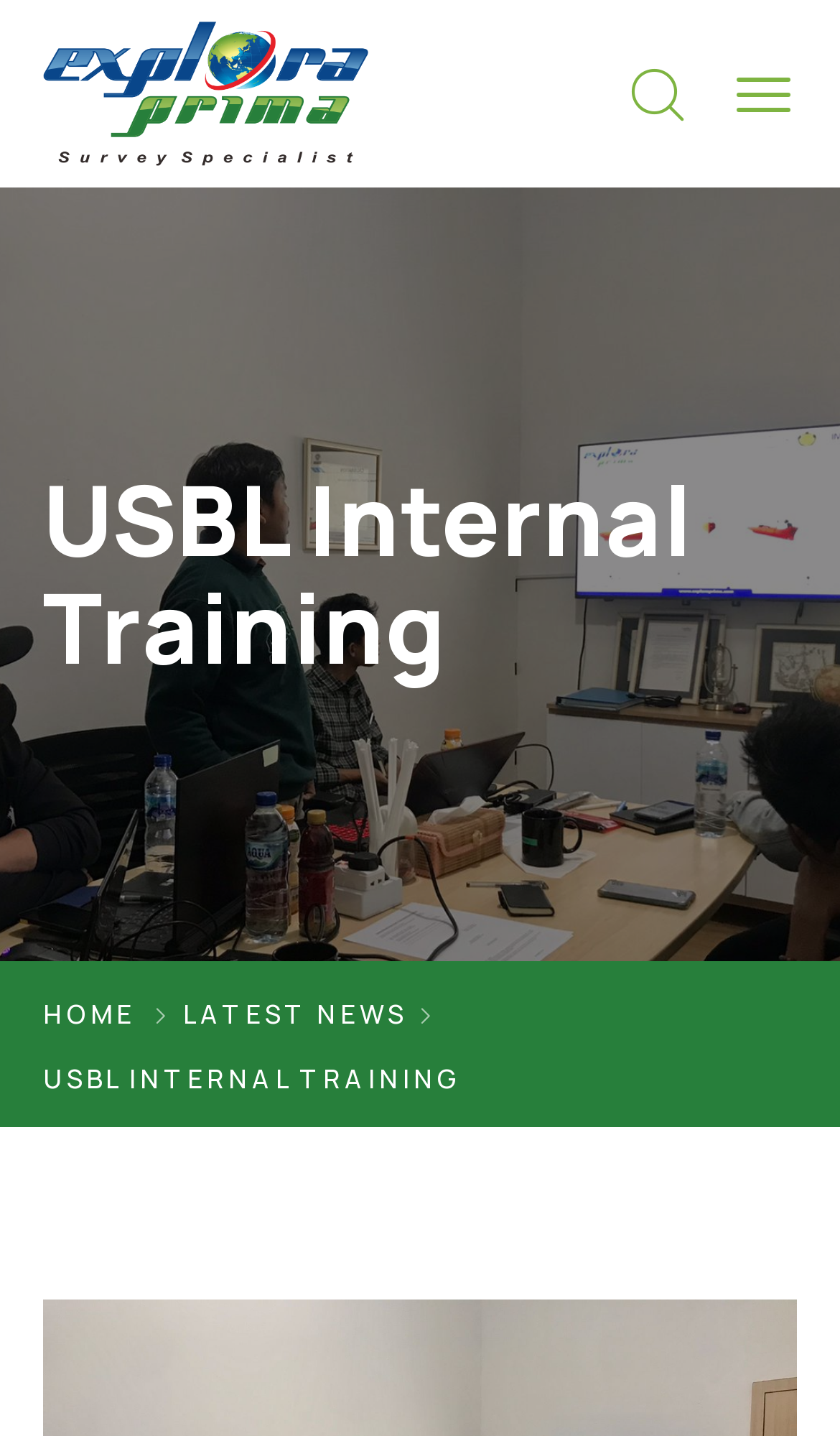Please reply to the following question with a single word or a short phrase:
How many links are there in the navigation menu?

3